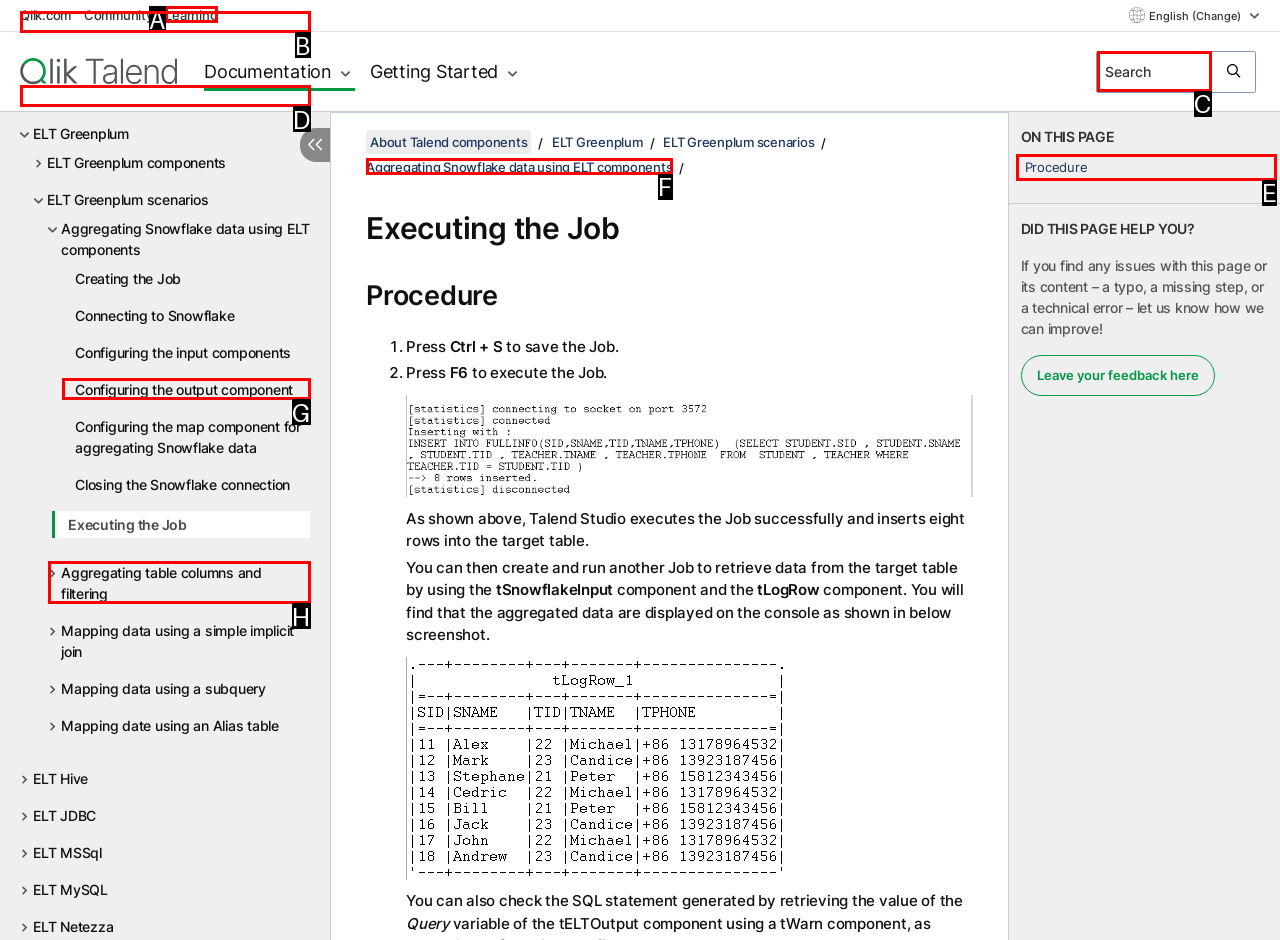Which option corresponds to the following element description: Aggregating table columns and filtering?
Please provide the letter of the correct choice.

H